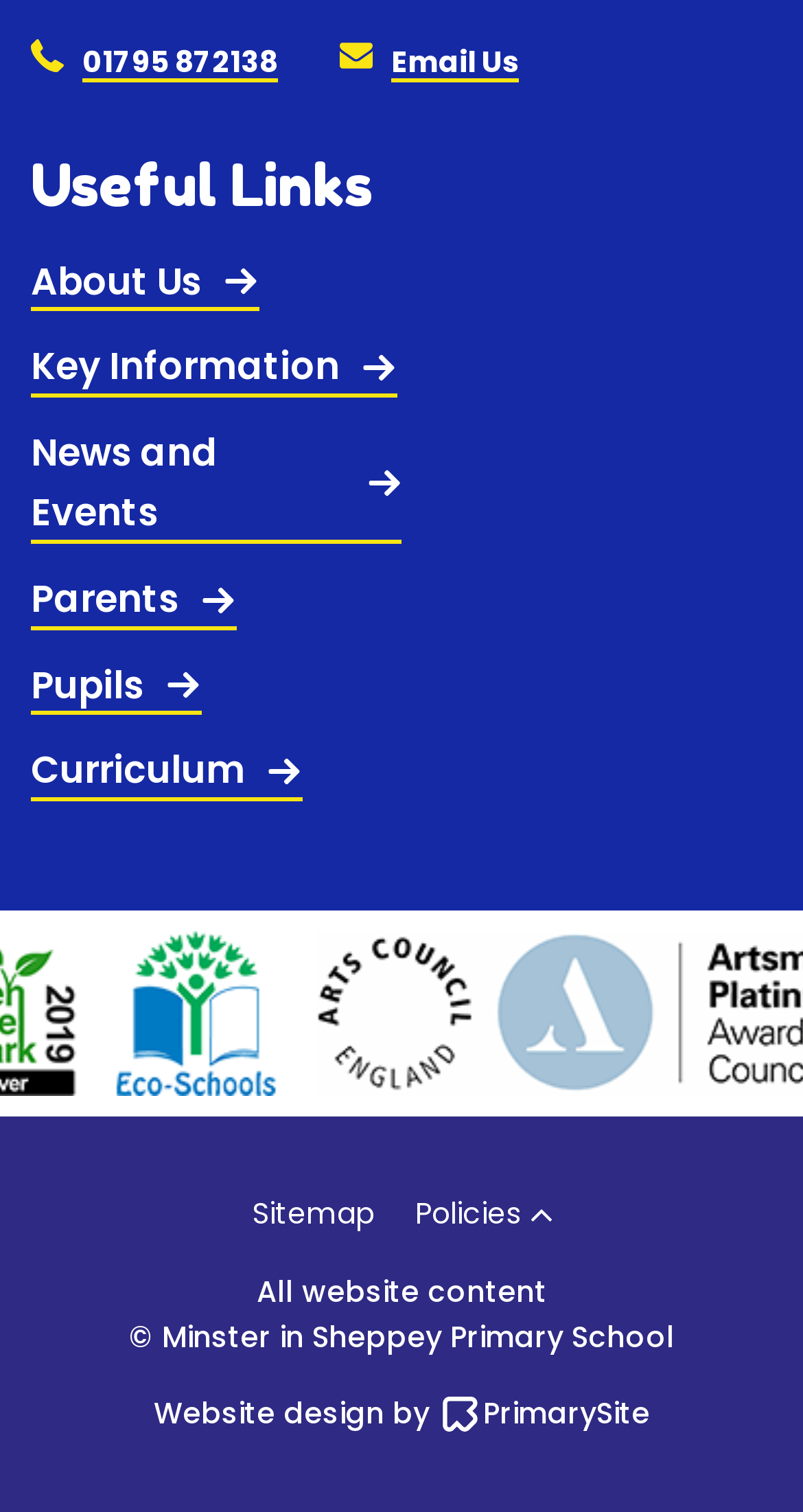Predict the bounding box of the UI element that fits this description: "Bold Magazine".

None